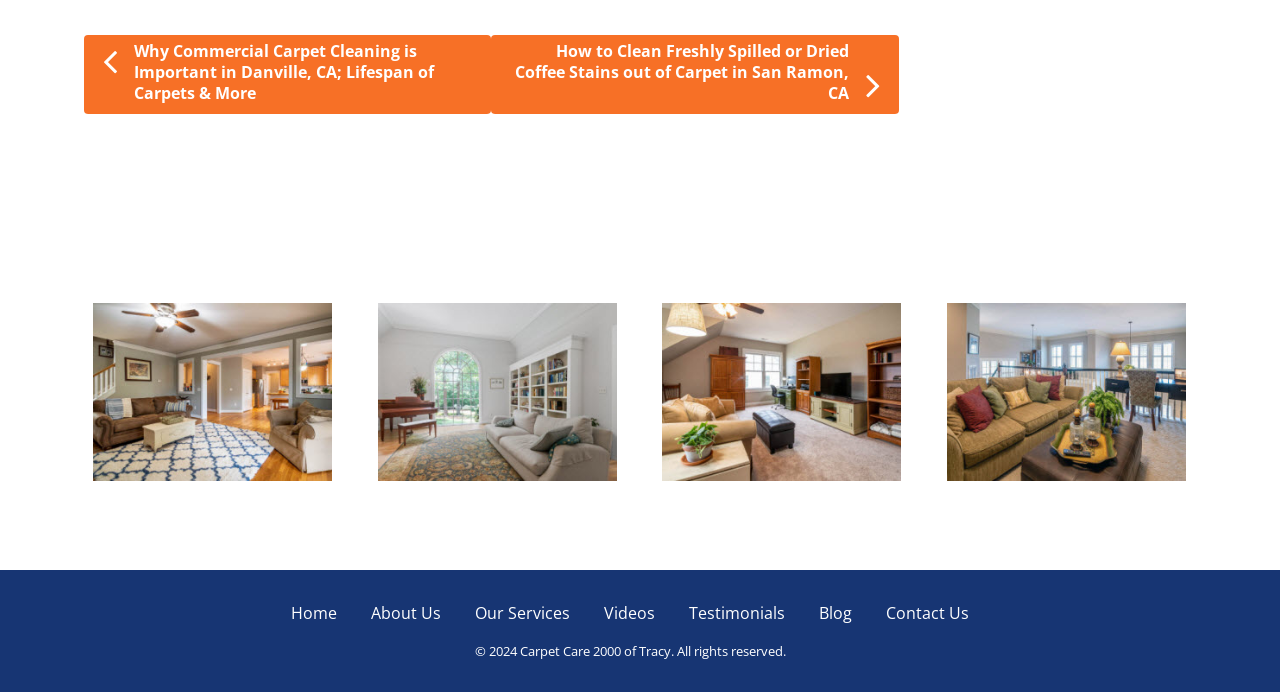Please identify the bounding box coordinates of the clickable element to fulfill the following instruction: "Go to 'Home'". The coordinates should be four float numbers between 0 and 1, i.e., [left, top, right, bottom].

[0.227, 0.87, 0.263, 0.902]